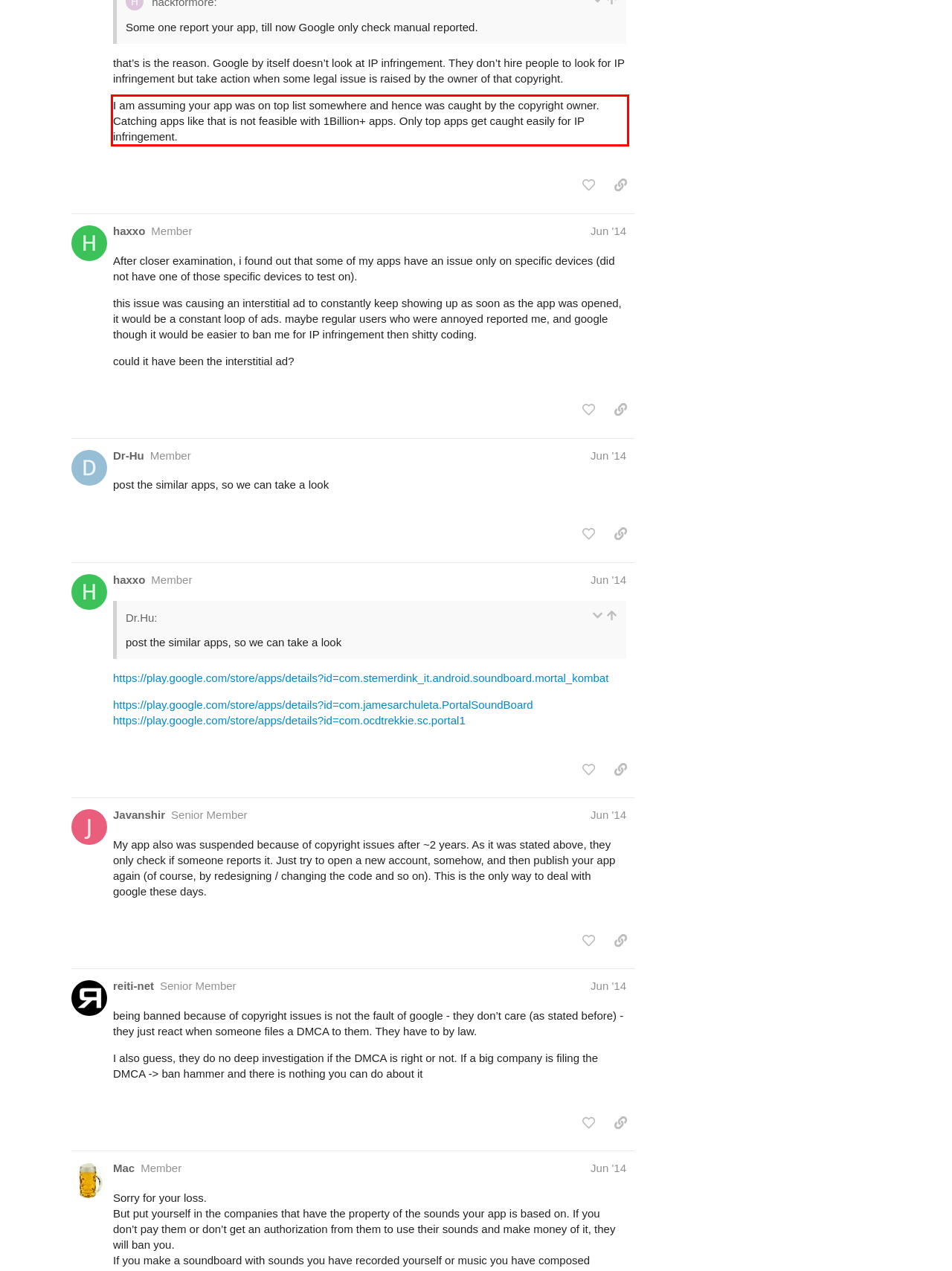Using the provided screenshot of a webpage, recognize and generate the text found within the red rectangle bounding box.

I am assuming your app was on top list somewhere and hence was caught by the copyright owner. Catching apps like that is not feasible with 1Billion+ apps. Only top apps get caught easily for IP infringement.